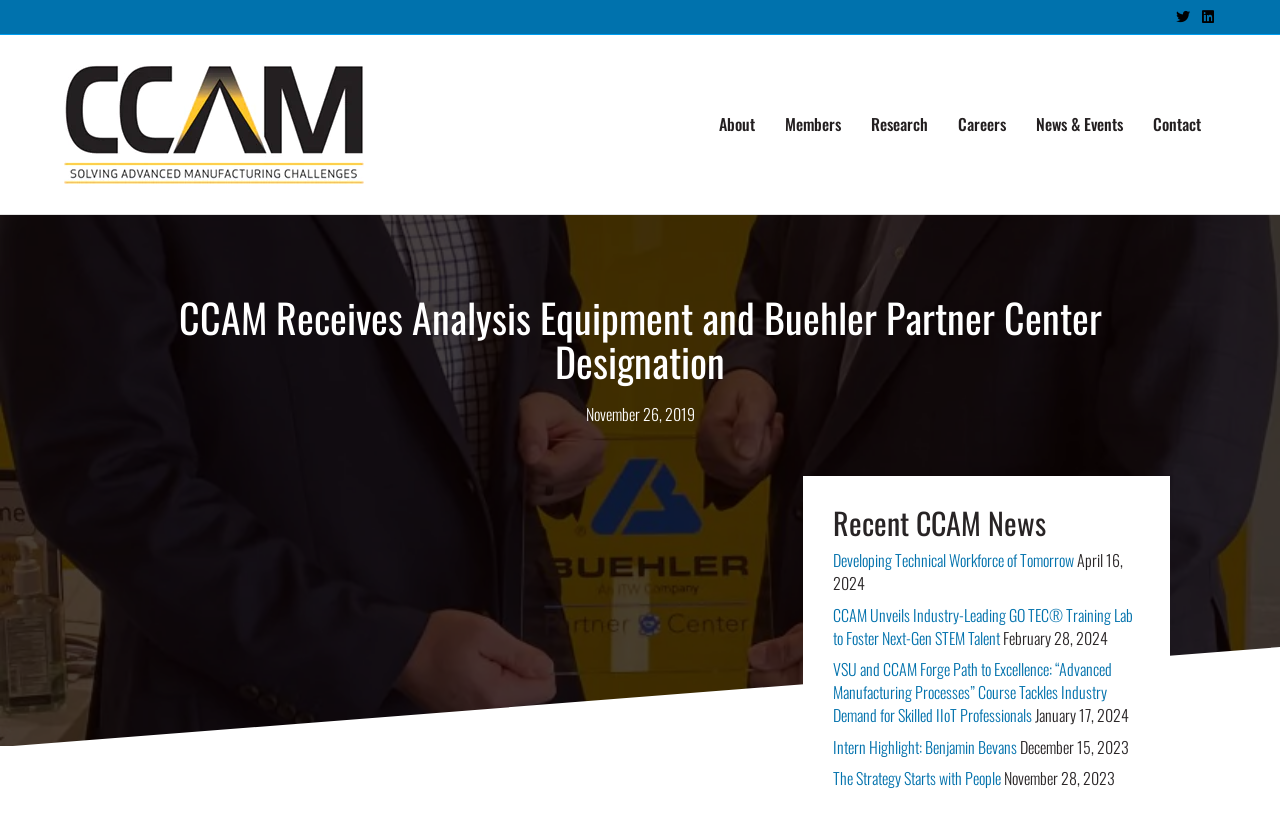Provide the bounding box coordinates of the UI element that matches the description: "The Strategy Starts with People".

[0.651, 0.941, 0.782, 0.97]